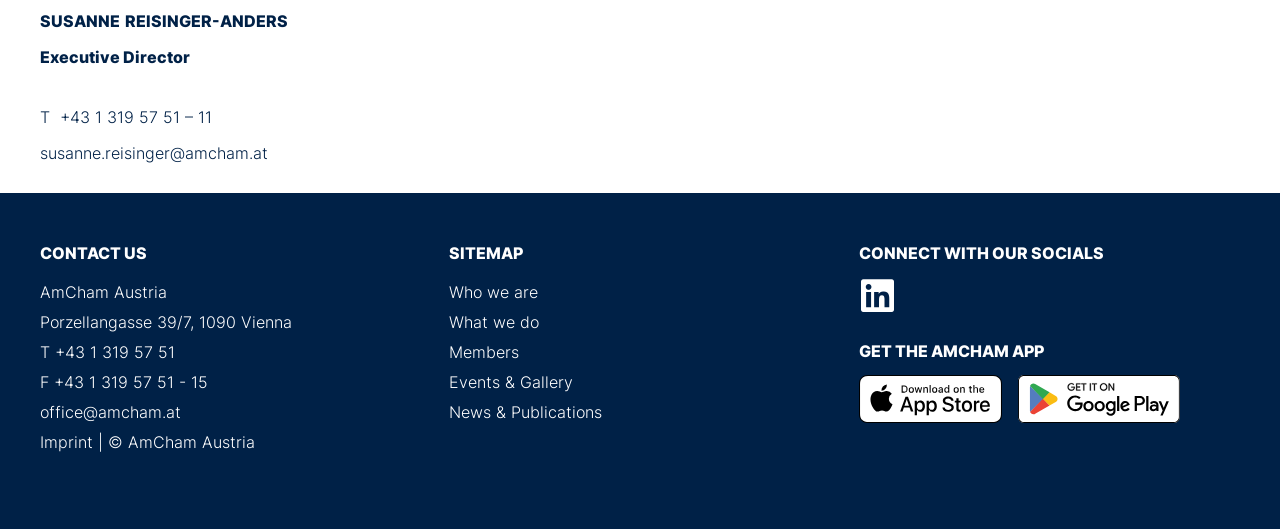Extract the bounding box coordinates for the UI element described by the text: "Contact us". The coordinates should be in the form of [left, top, right, bottom] with values between 0 and 1.

[0.031, 0.459, 0.115, 0.497]